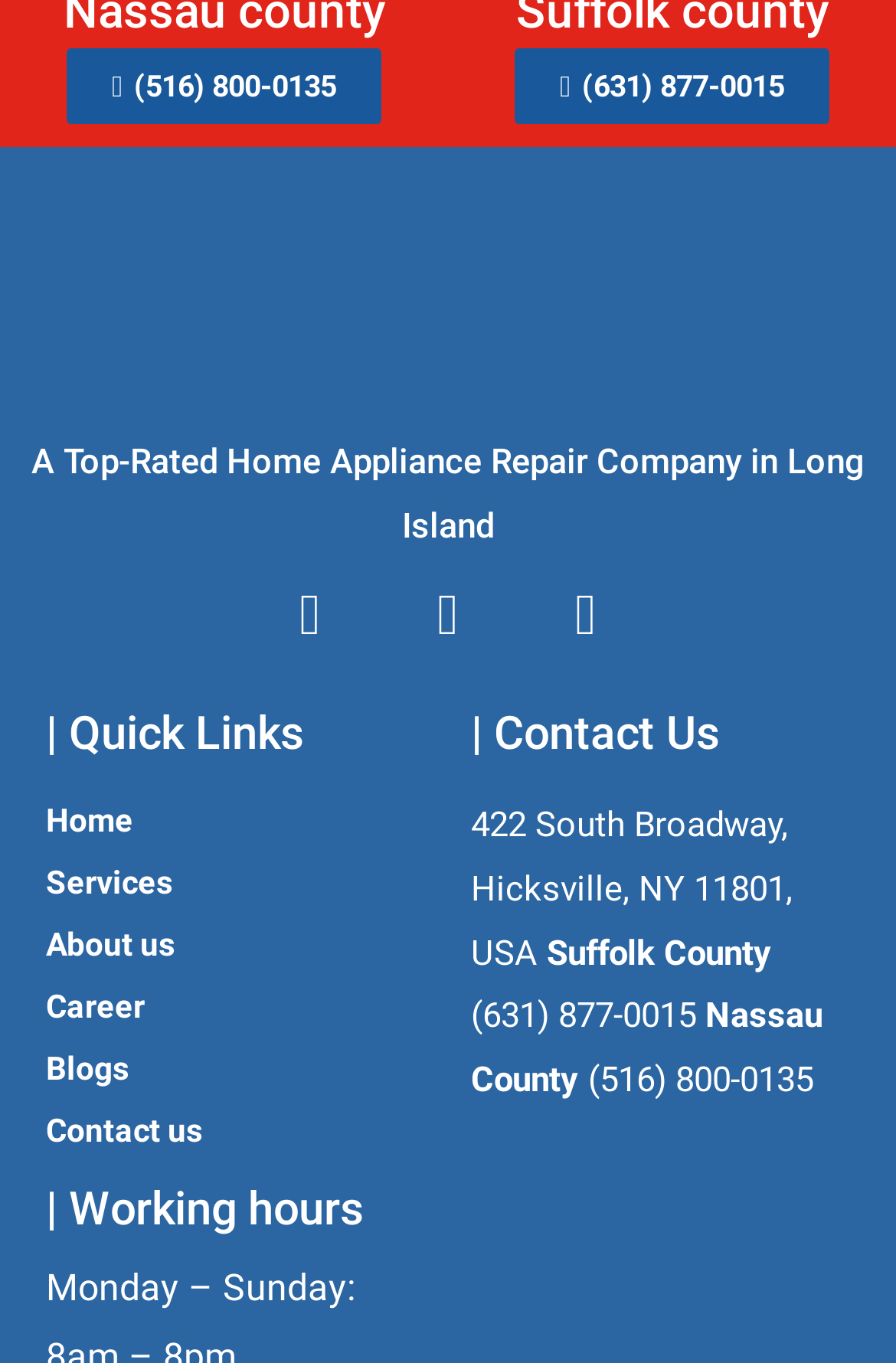Determine the bounding box coordinates for the clickable element to execute this instruction: "Click the footer logo". Provide the coordinates as four float numbers between 0 and 1, i.e., [left, top, right, bottom].

[0.244, 0.125, 0.756, 0.283]